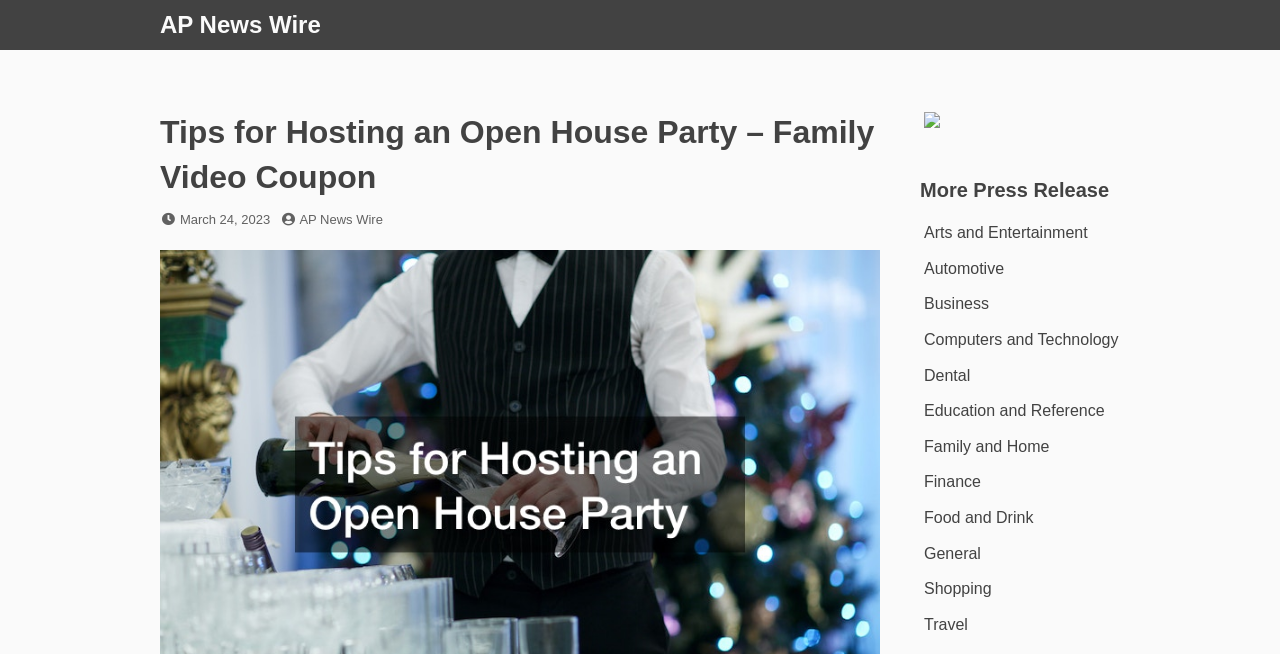What is the date of the latest article?
From the image, respond with a single word or phrase.

March 24, 2023